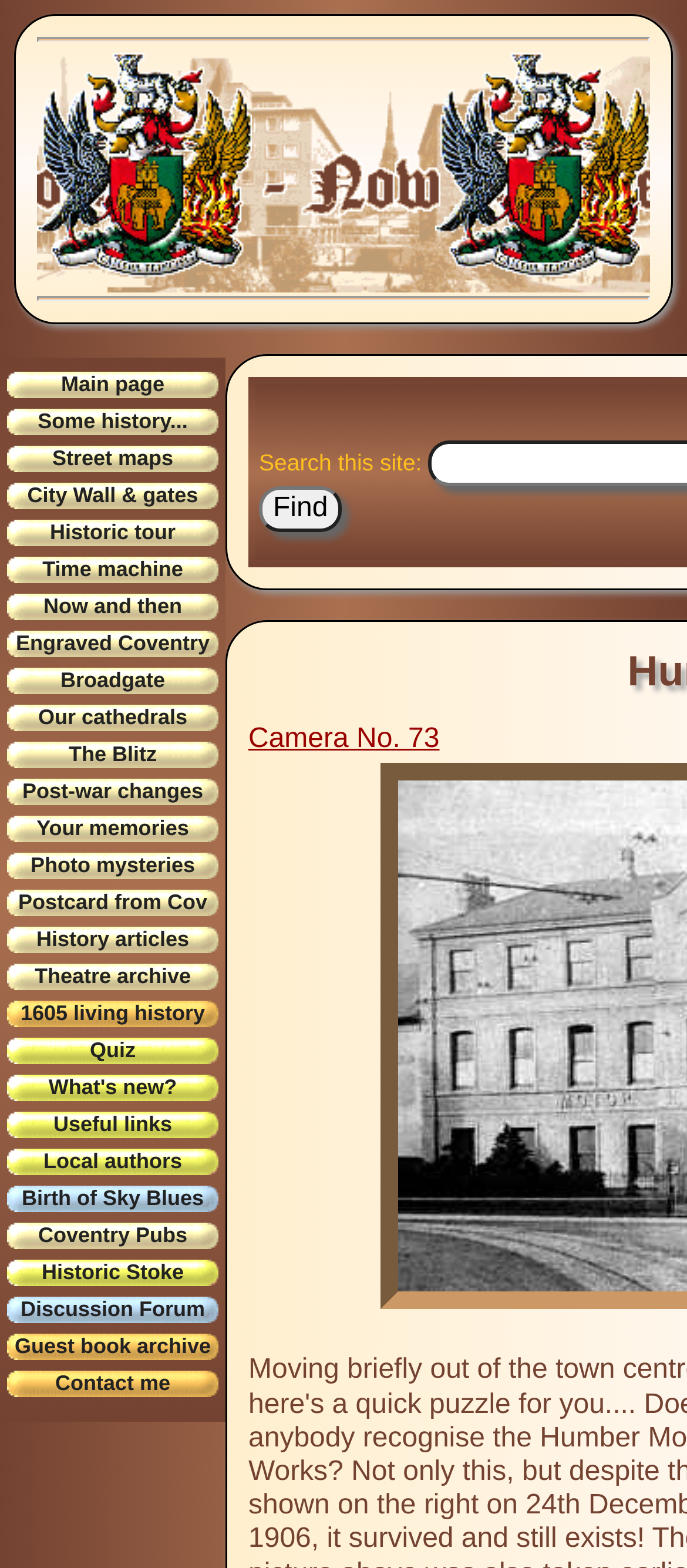What is the name of the camera featured on this webpage?
Please provide a single word or phrase as your answer based on the image.

Camera No. 73